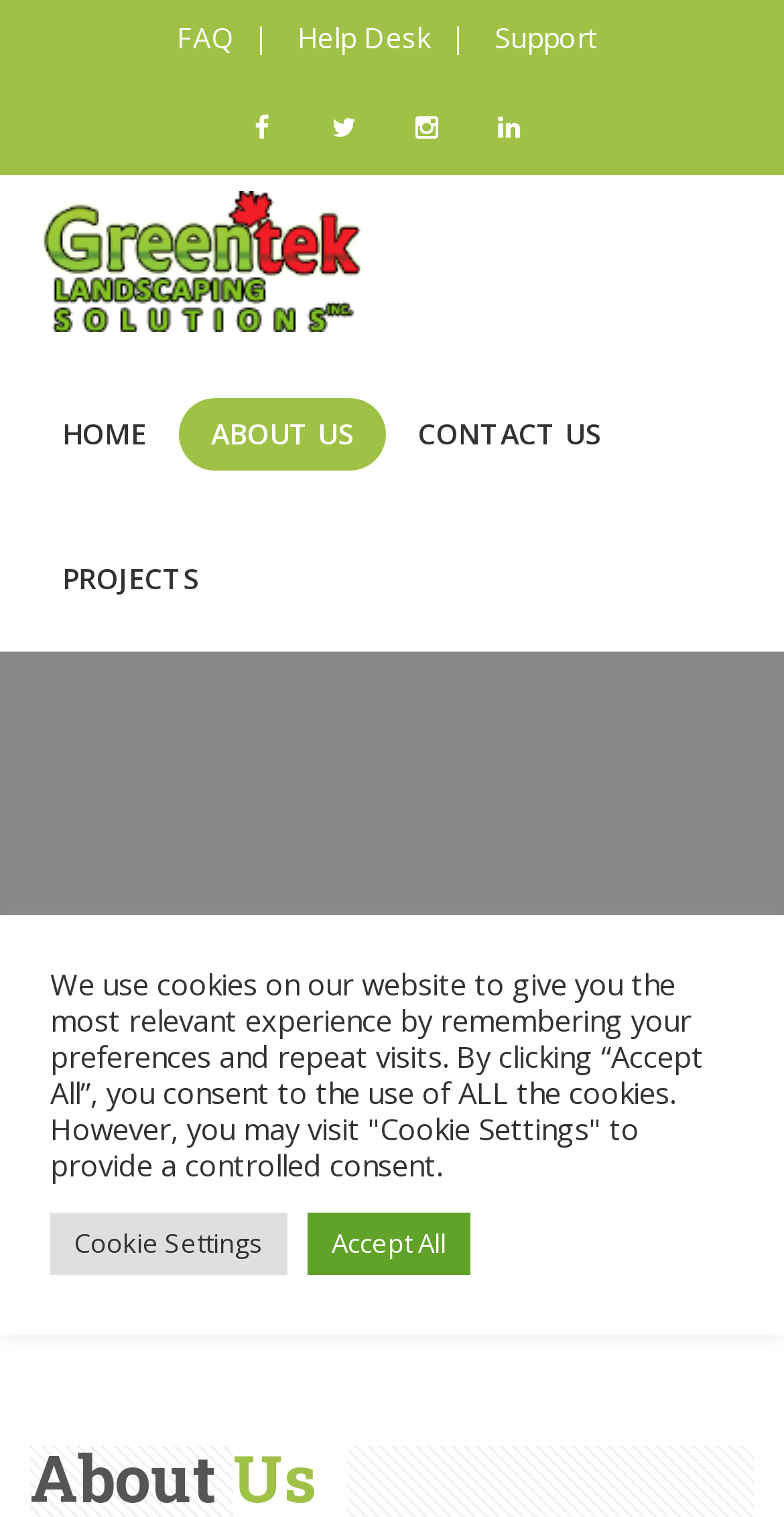Provide the bounding box coordinates for the area that should be clicked to complete the instruction: "view PROJECTS".

[0.038, 0.357, 0.295, 0.405]